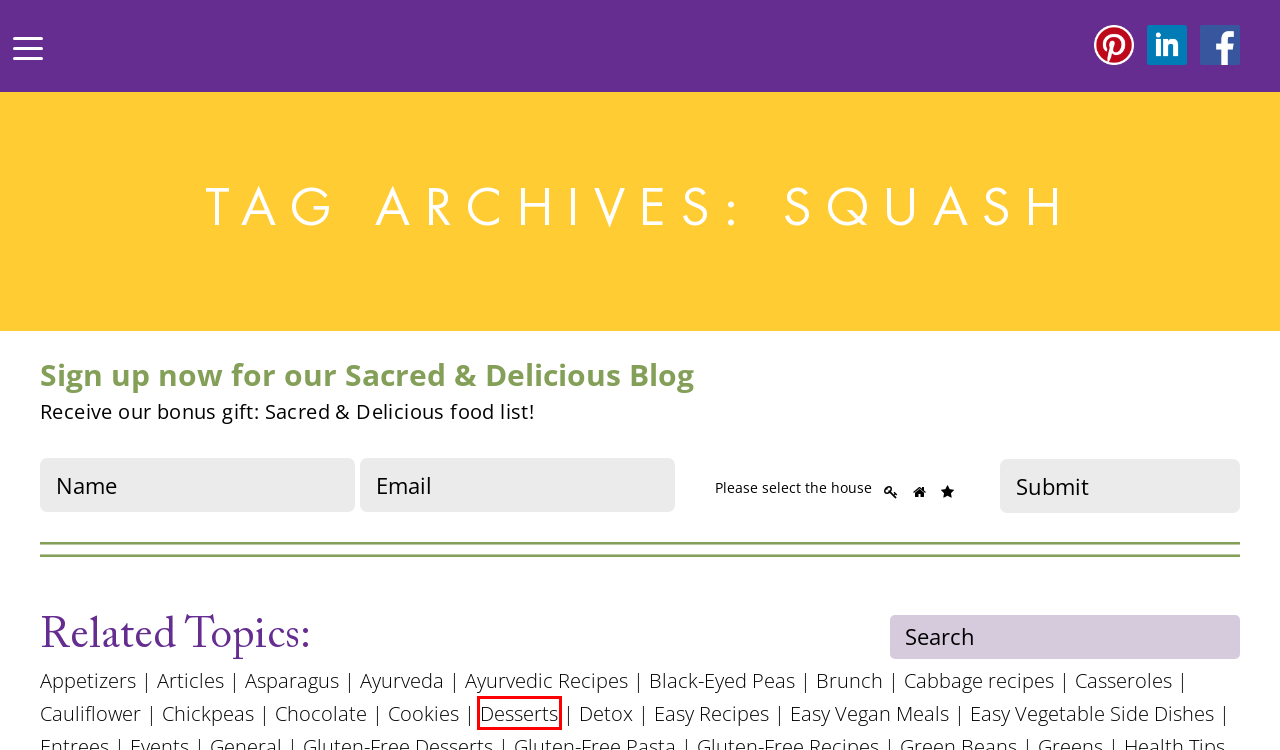Observe the provided screenshot of a webpage that has a red rectangle bounding box. Determine the webpage description that best matches the new webpage after clicking the element inside the red bounding box. Here are the candidates:
A. Articles Archives - Sacred & Delicious
B. Cabbage recipes Archives - Sacred & Delicious
C. Desserts Archives - Sacred & Delicious
D. Cauliflower Archives - Sacred & Delicious
E. Easy Vegetable Side Dishes Archives - Sacred & Delicious
F. Detox Archives - Sacred & Delicious
G. Asparagus Archives - Sacred & Delicious
H. Easy Recipes Archives - Sacred & Delicious

C